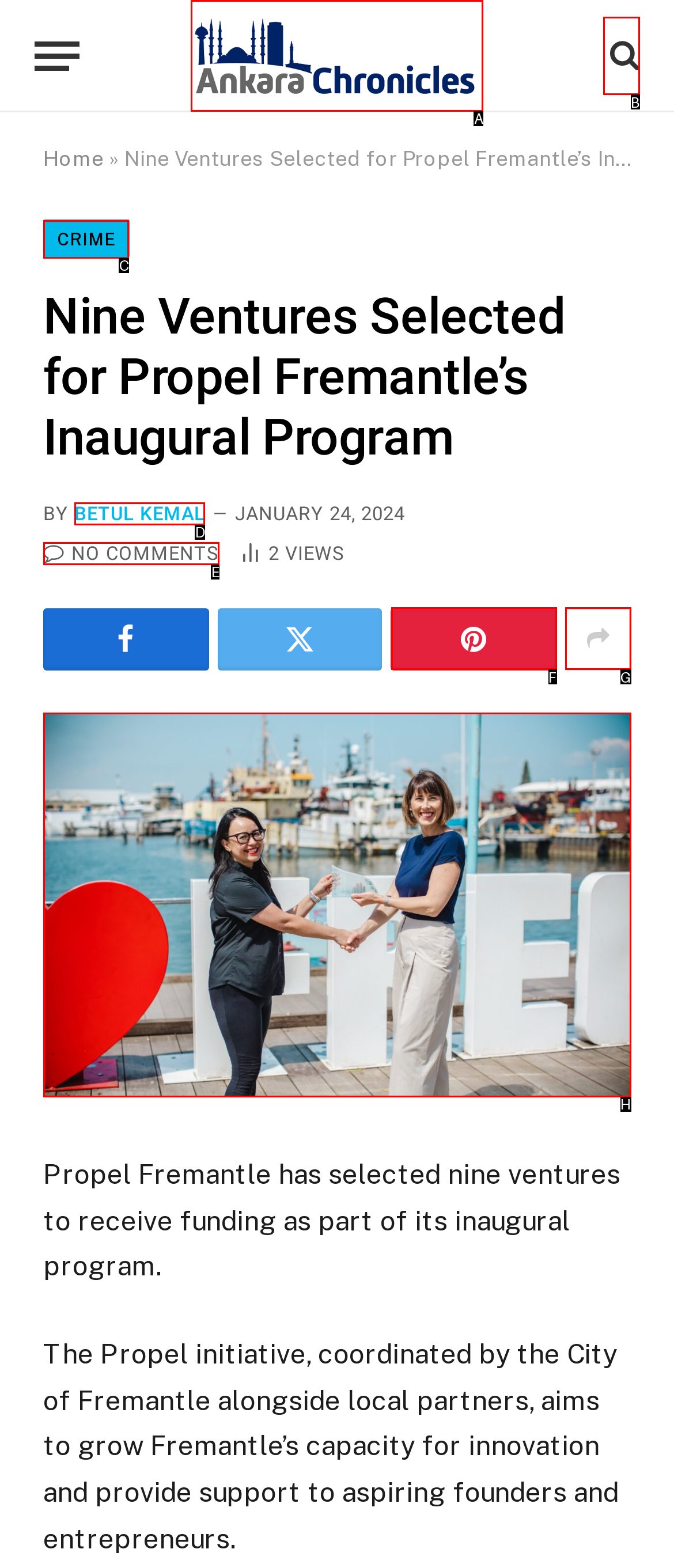Determine which option you need to click to execute the following task: Visit Ankara Chronicles homepage. Provide your answer as a single letter.

A